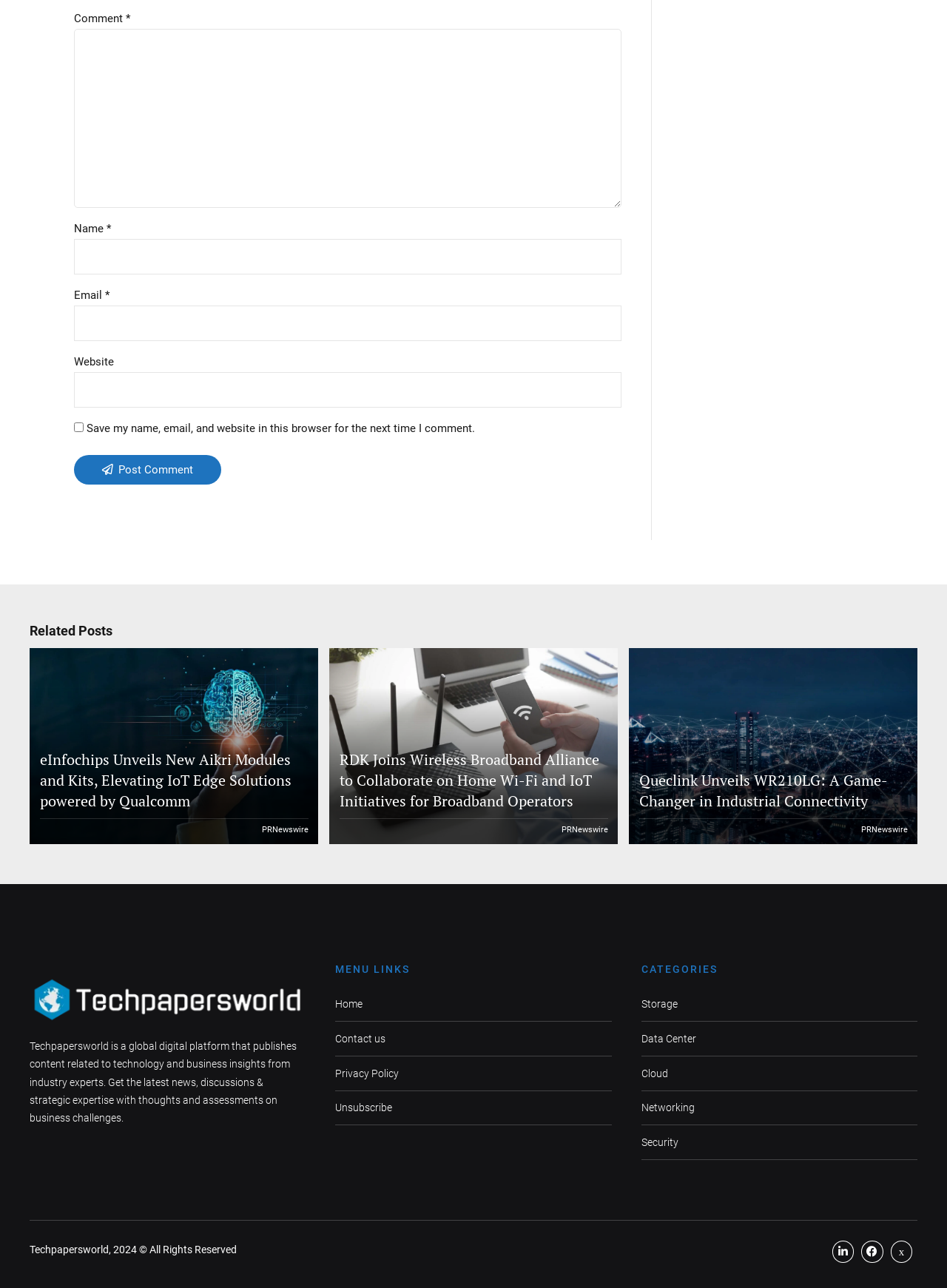Please indicate the bounding box coordinates of the element's region to be clicked to achieve the instruction: "Click the Post Comment button". Provide the coordinates as four float numbers between 0 and 1, i.e., [left, top, right, bottom].

[0.078, 0.353, 0.233, 0.376]